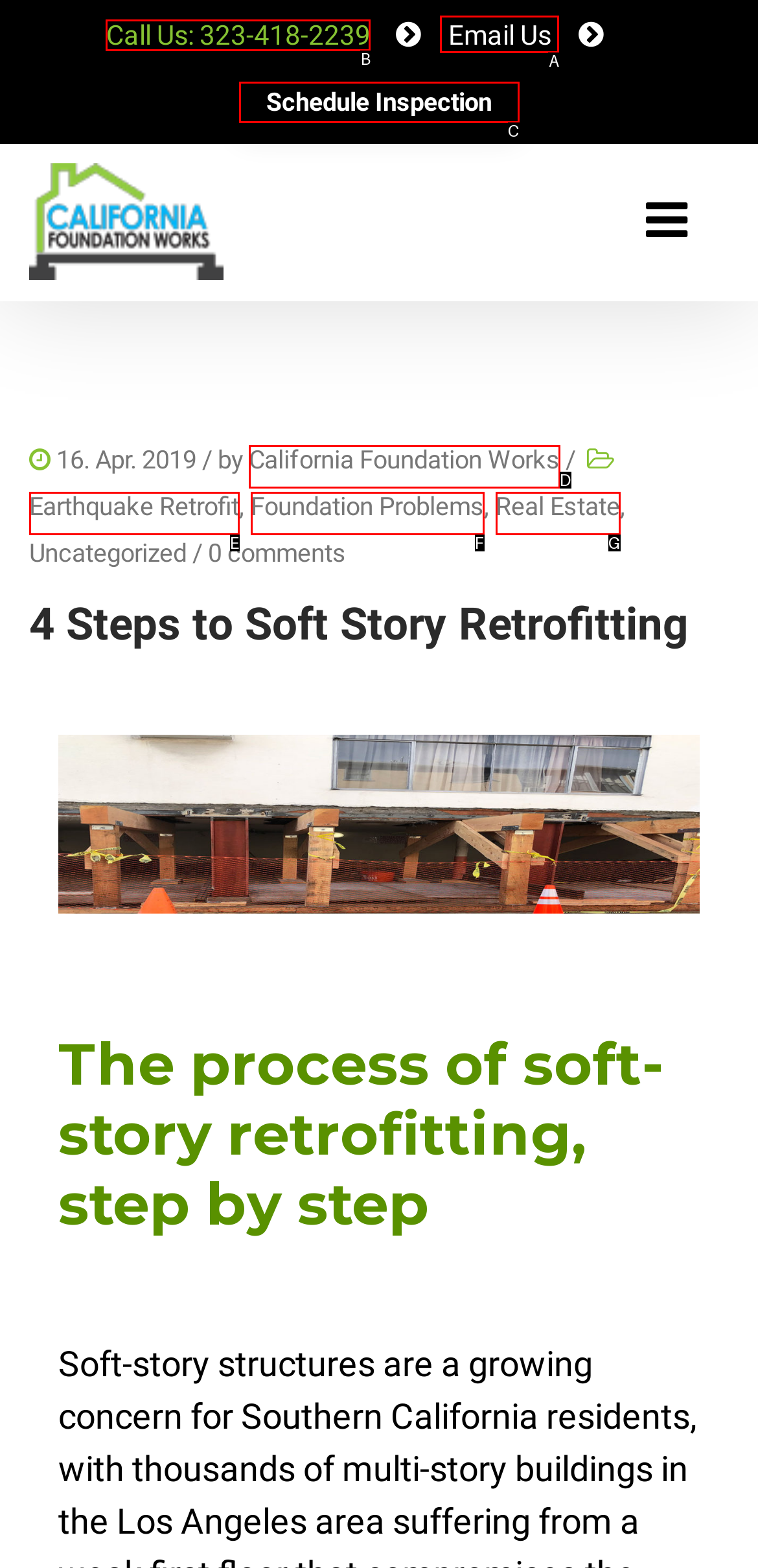From the choices given, find the HTML element that matches this description: California Foundation Works. Answer with the letter of the selected option directly.

D